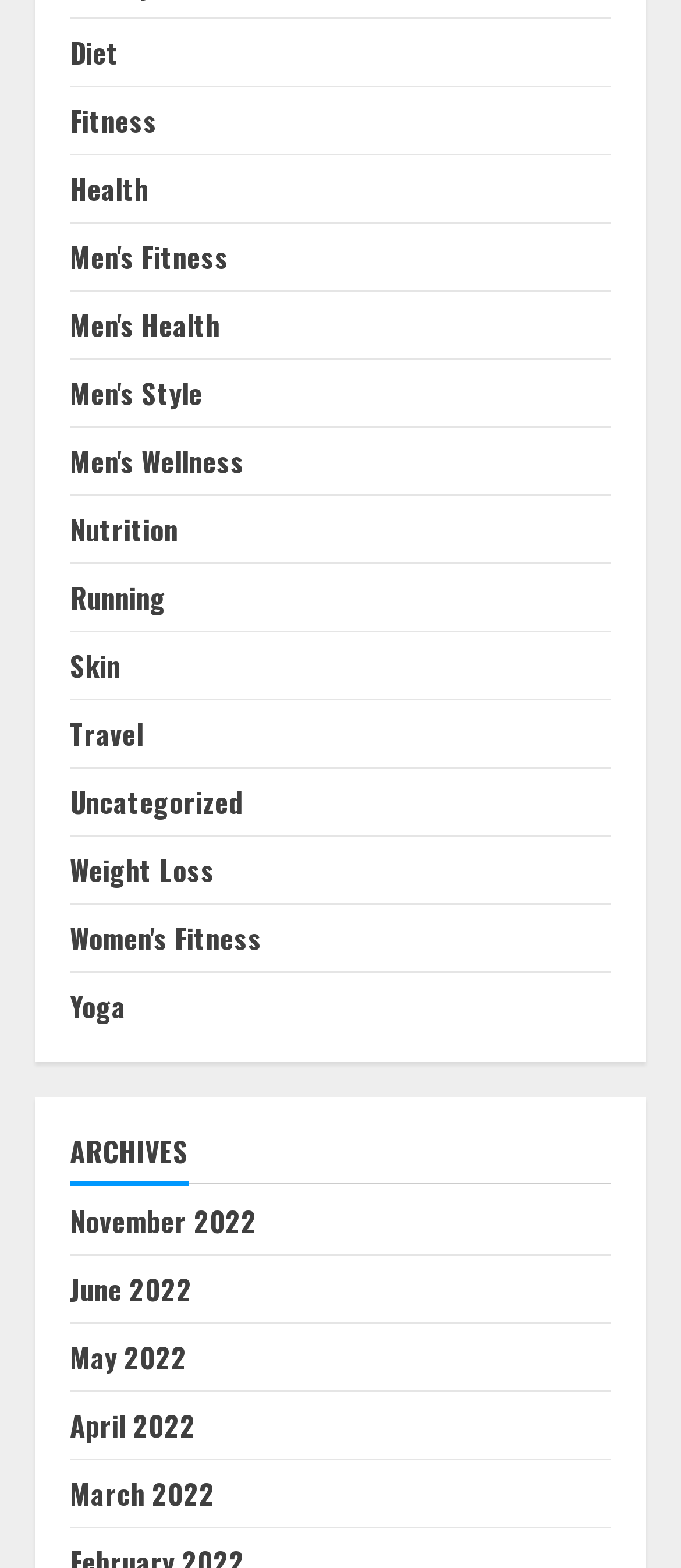Show the bounding box coordinates of the region that should be clicked to follow the instruction: "Go to Men's Fitness."

[0.103, 0.151, 0.336, 0.178]